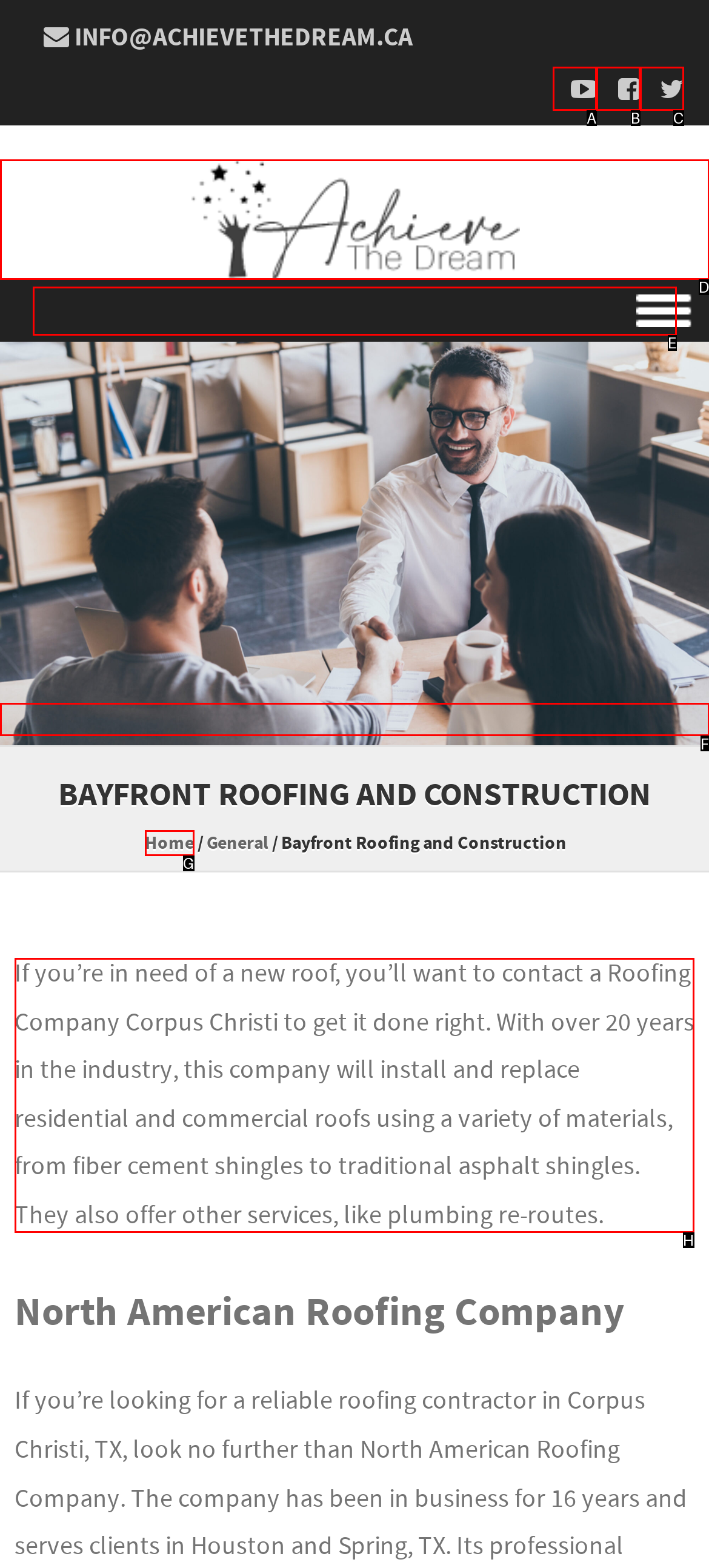Determine the letter of the element you should click to carry out the task: Read about Bayfront Roofing and Construction
Answer with the letter from the given choices.

H